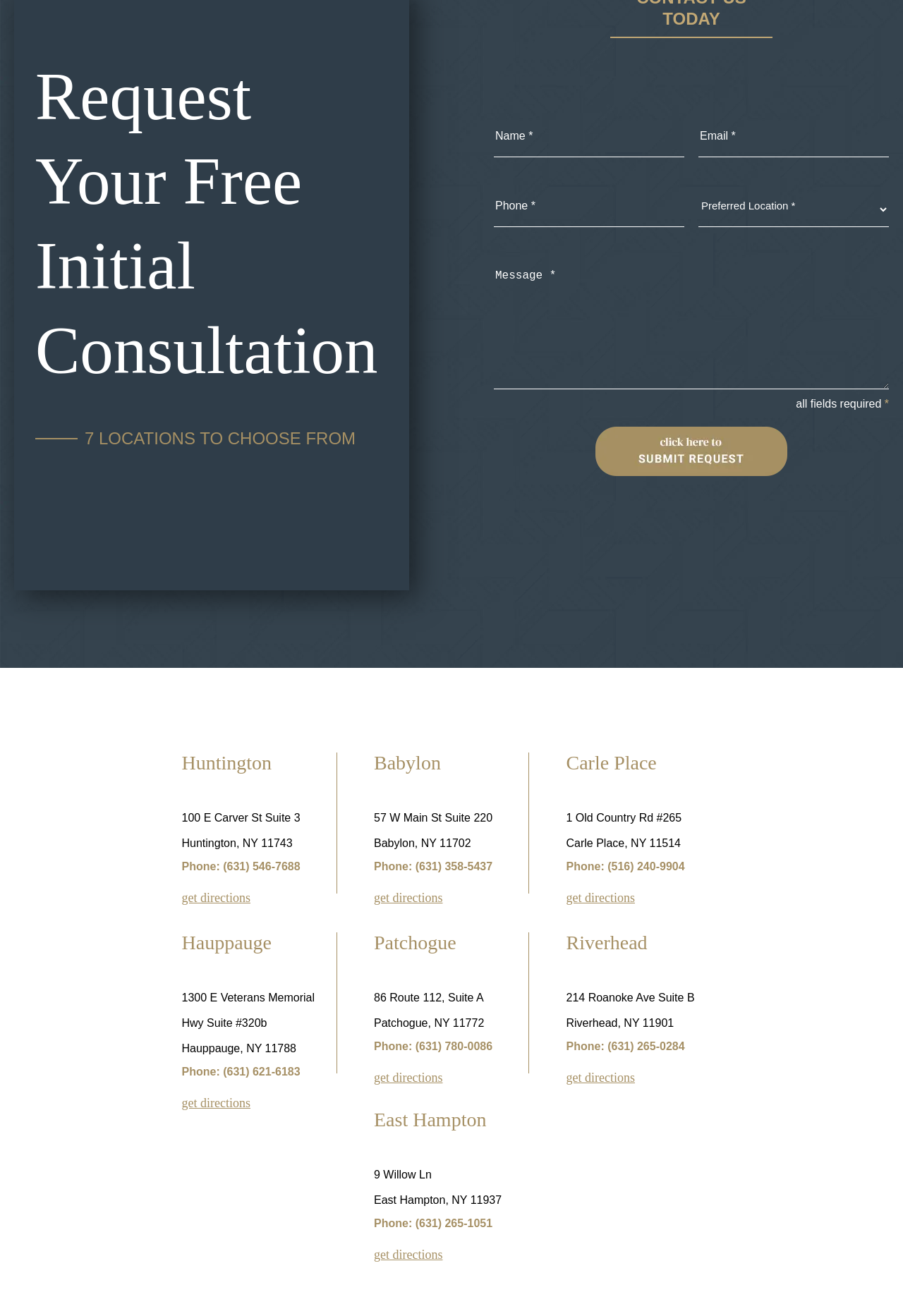Please provide a short answer using a single word or phrase for the question:
What is the address of the Huntington location?

100 E Carver St Suite 3